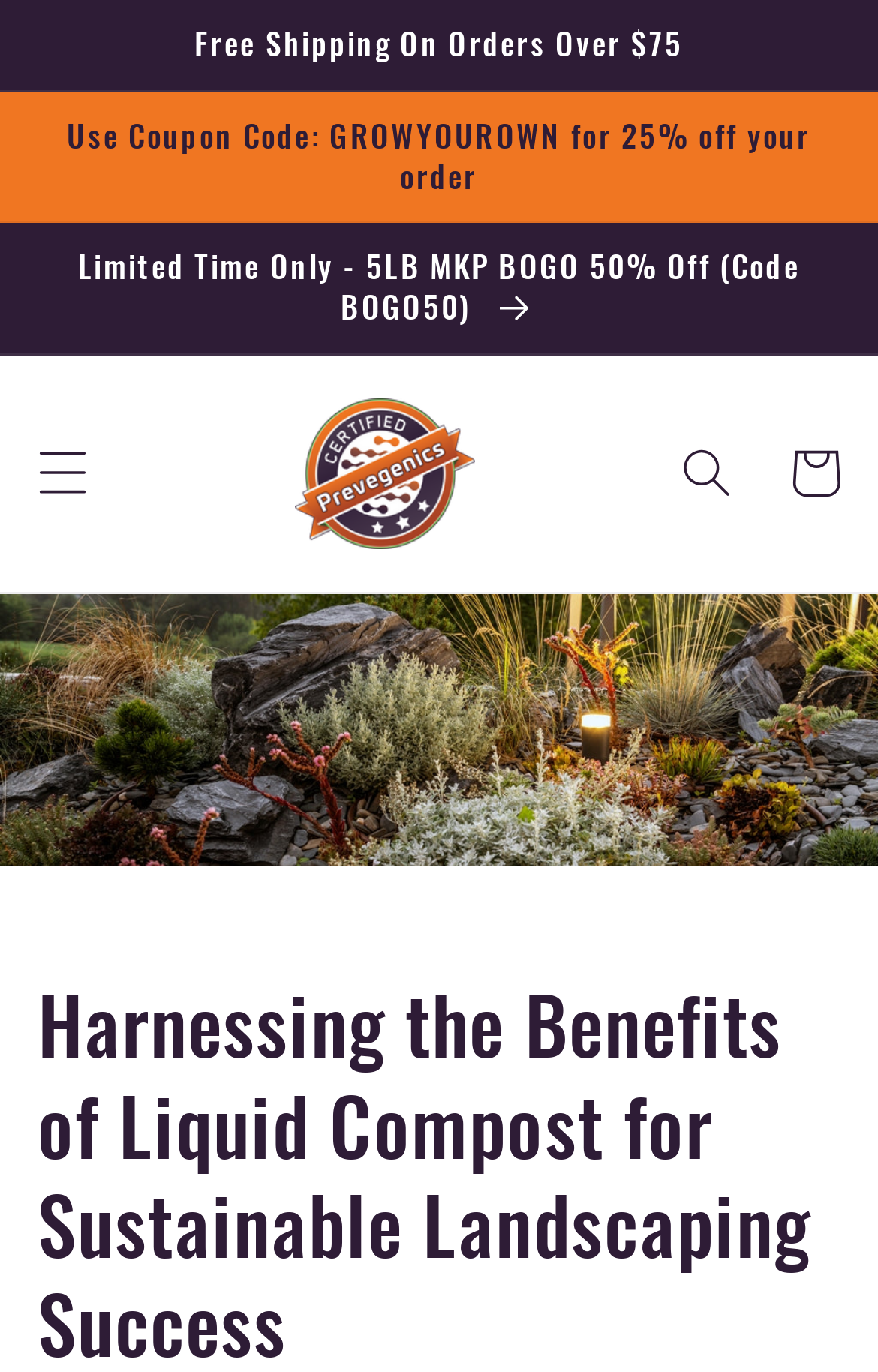Provide a thorough description of the webpage you see.

The webpage is about compost tea, a sustainable solution for plants and lawns. At the top, there are three announcement regions, each containing a promotional message. The first one announces free shipping on orders over $75, the second one offers a 25% discount with a coupon code, and the third one advertises a limited-time offer for a 5LB MKP product.

Below these announcements, there is a menu button on the left side, represented by a disclosure triangle, and a certified Prevegenics logo on the right side, which is a clickable link and also an image. Next to the logo, there is a search button, also represented by a disclosure triangle.

On the top-right corner, there is a cart link. Below the top section, there is a large image that takes up the full width of the page, showcasing the benefits of liquid compost for sustainable landscaping success.

Overall, the webpage is focused on promoting compost tea as an eco-friendly solution for plants and lawns, with various calls-to-action and promotional offers.